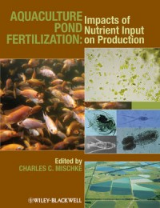Elaborate on the various elements present in the image.

The image showcases the cover of the book titled "Aquaculture Pond Fertilization: Impacts of Nutrient Input on Production." Edited by Charles C. Mischke, the cover features a vibrant collage that highlights various aspects of aquaculture through imagery. This includes aquatic life such as fish, and microscopic visuals indicating the biological processes involved in pond fertilization. The color palette is lively, with a focus on greens and yellows, reflecting the natural environments of aquaculture. This book serves as a critical resource for understanding the implications of nutrient management in aquaculture settings, aiming to enhance production techniques and environmental sustainability.